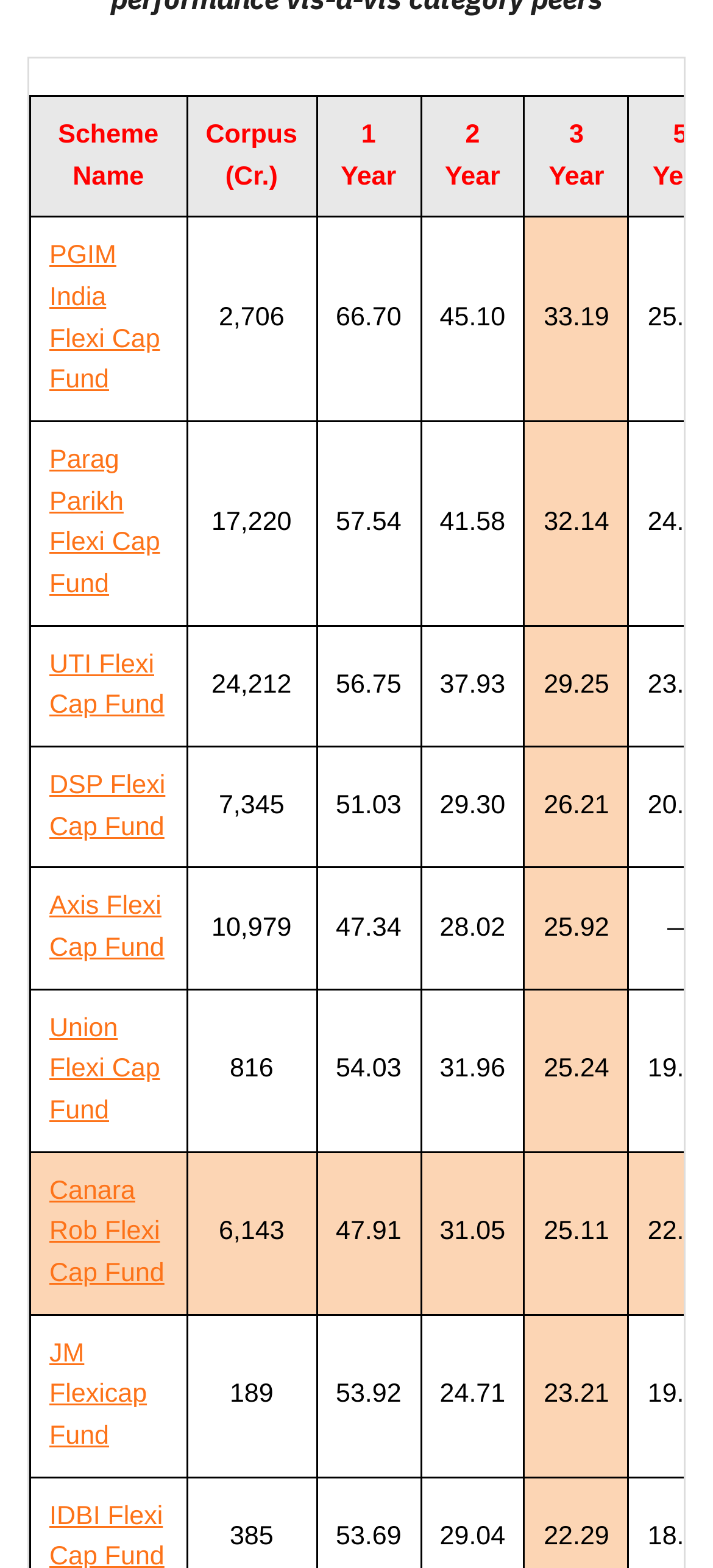Please provide a detailed answer to the question below based on the screenshot: 
What is the scheme name of the first fund?

I looked at the gridcell elements and found the first one with the text 'PGIM India Flexi Cap Fund', which is the scheme name of the first fund.